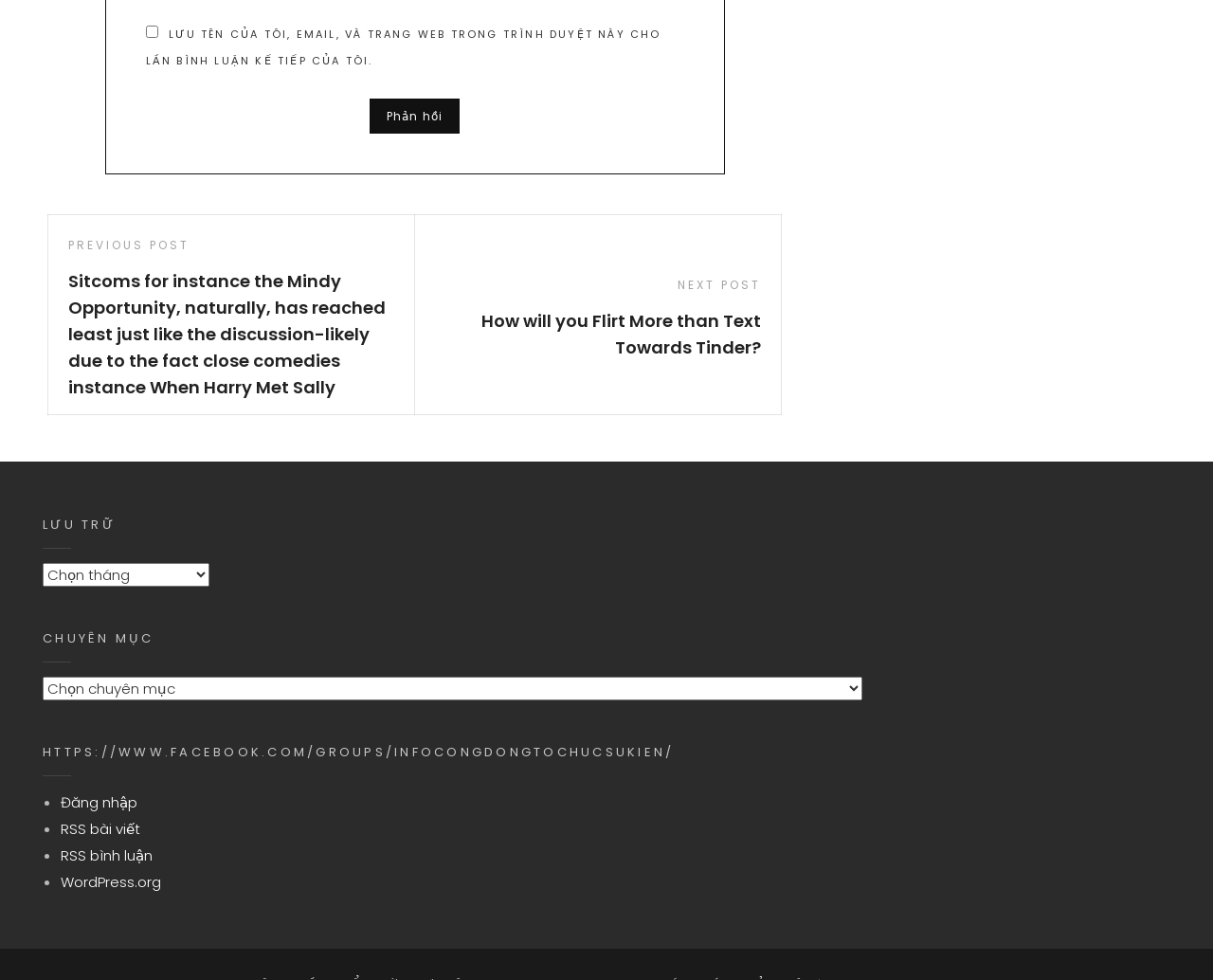Identify and provide the bounding box coordinates of the UI element described: "RSS bài viết". The coordinates should be formatted as [left, top, right, bottom], with each number being a float between 0 and 1.

[0.05, 0.836, 0.115, 0.856]